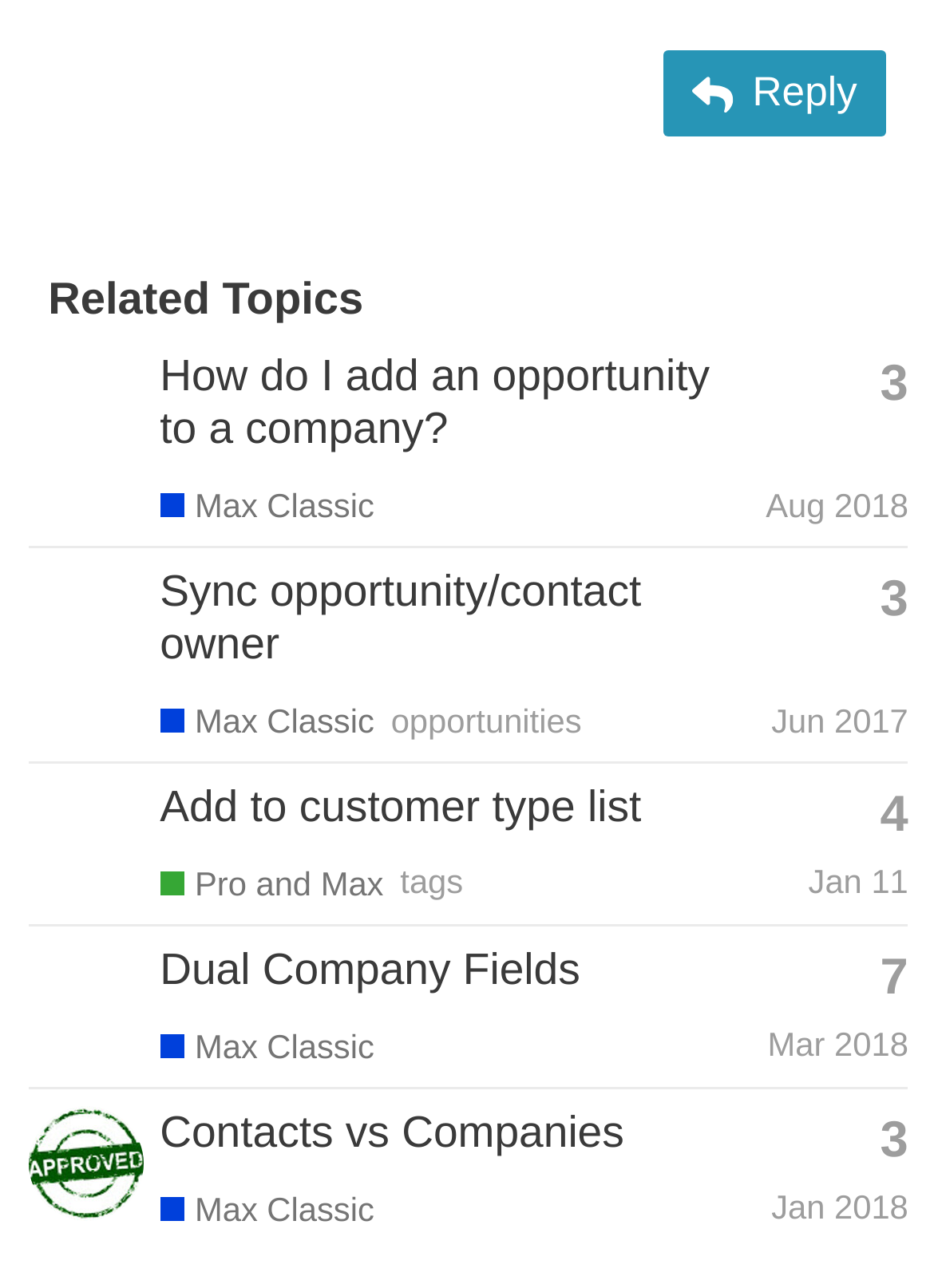Find the bounding box coordinates of the element to click in order to complete this instruction: "Check the replies of the topic 'Sync opportunity/contact owner'". The bounding box coordinates must be four float numbers between 0 and 1, denoted as [left, top, right, bottom].

[0.942, 0.439, 0.973, 0.494]